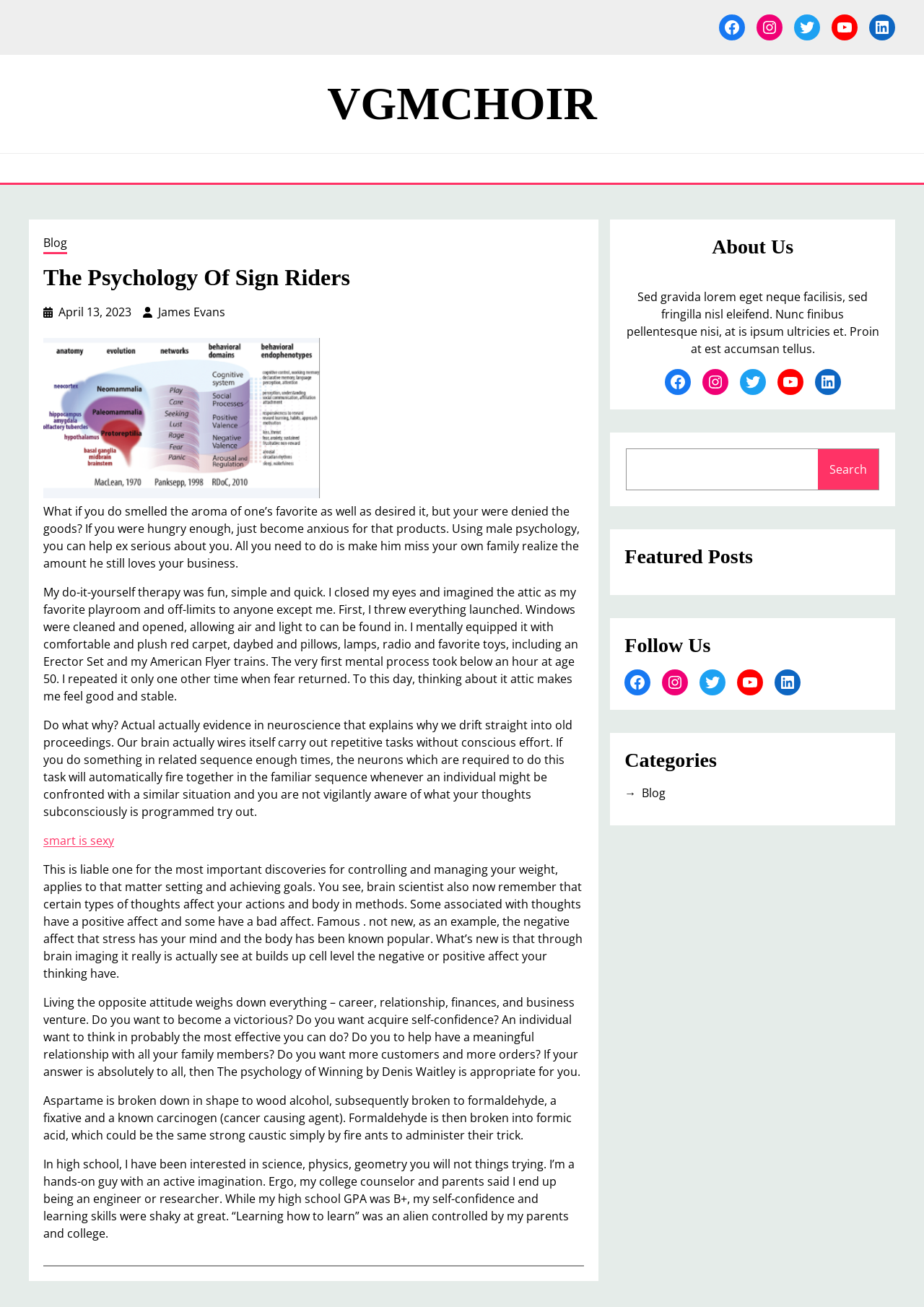Could you locate the bounding box coordinates for the section that should be clicked to accomplish this task: "Follow on Facebook".

[0.719, 0.282, 0.747, 0.302]